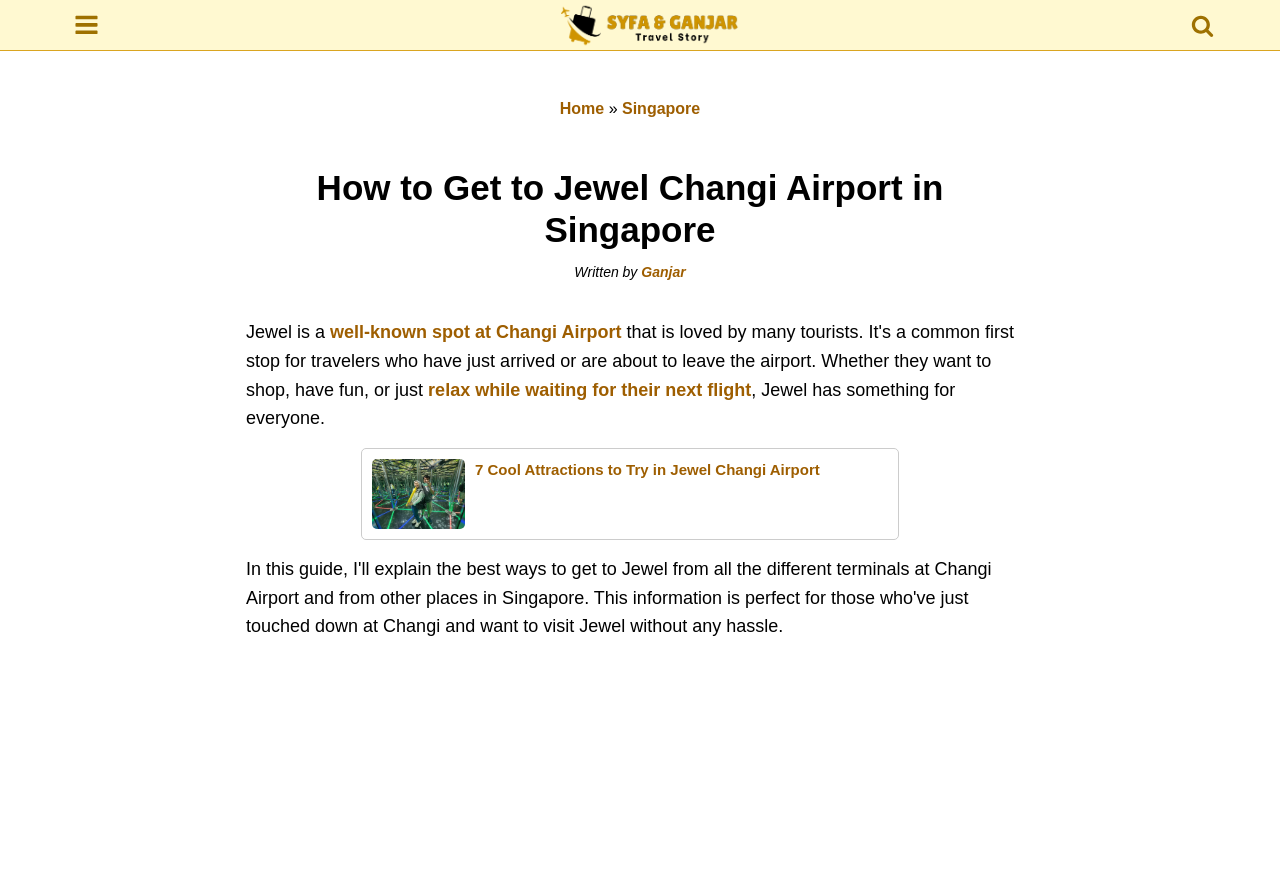Determine the coordinates of the bounding box for the clickable area needed to execute this instruction: "Learn about Jewel Changi Airport".

[0.258, 0.368, 0.485, 0.391]